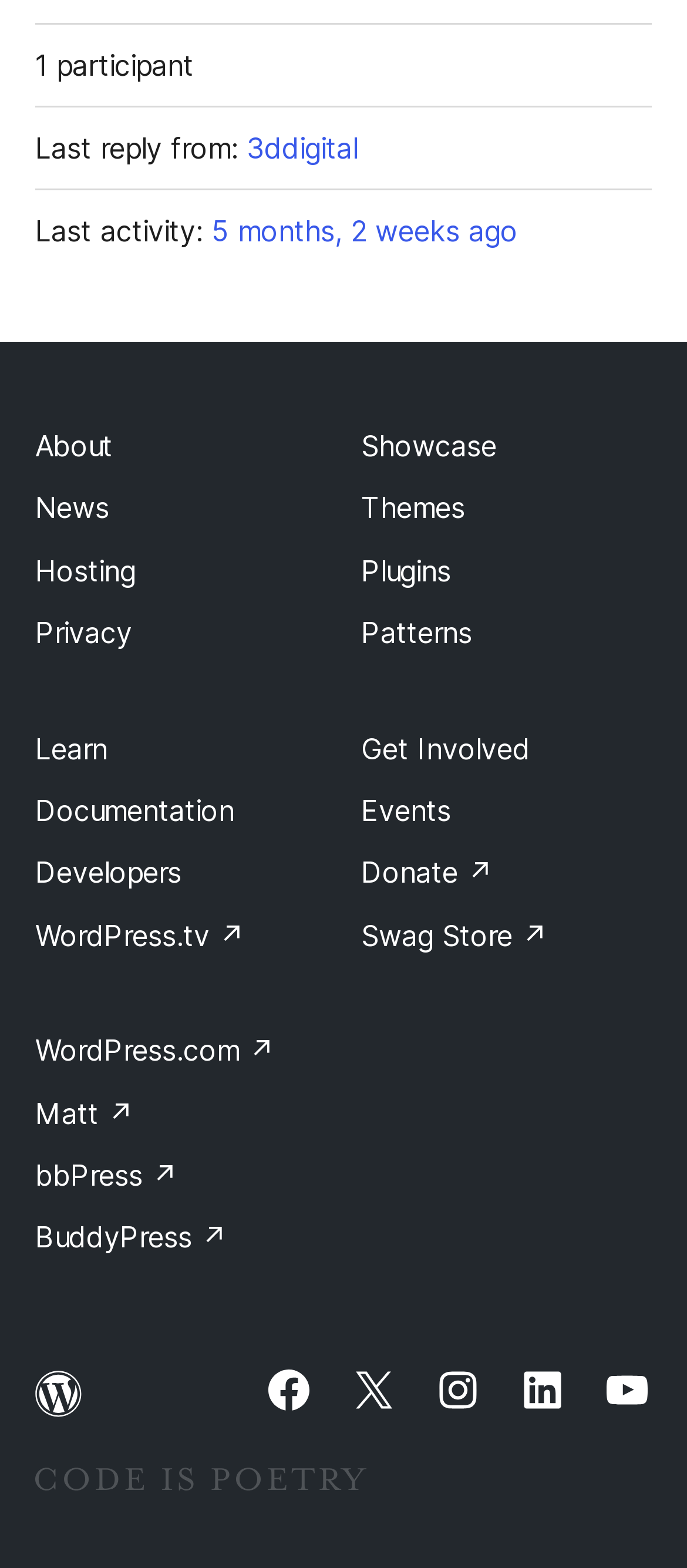Please determine the bounding box coordinates of the element's region to click for the following instruction: "Search for specific records".

None